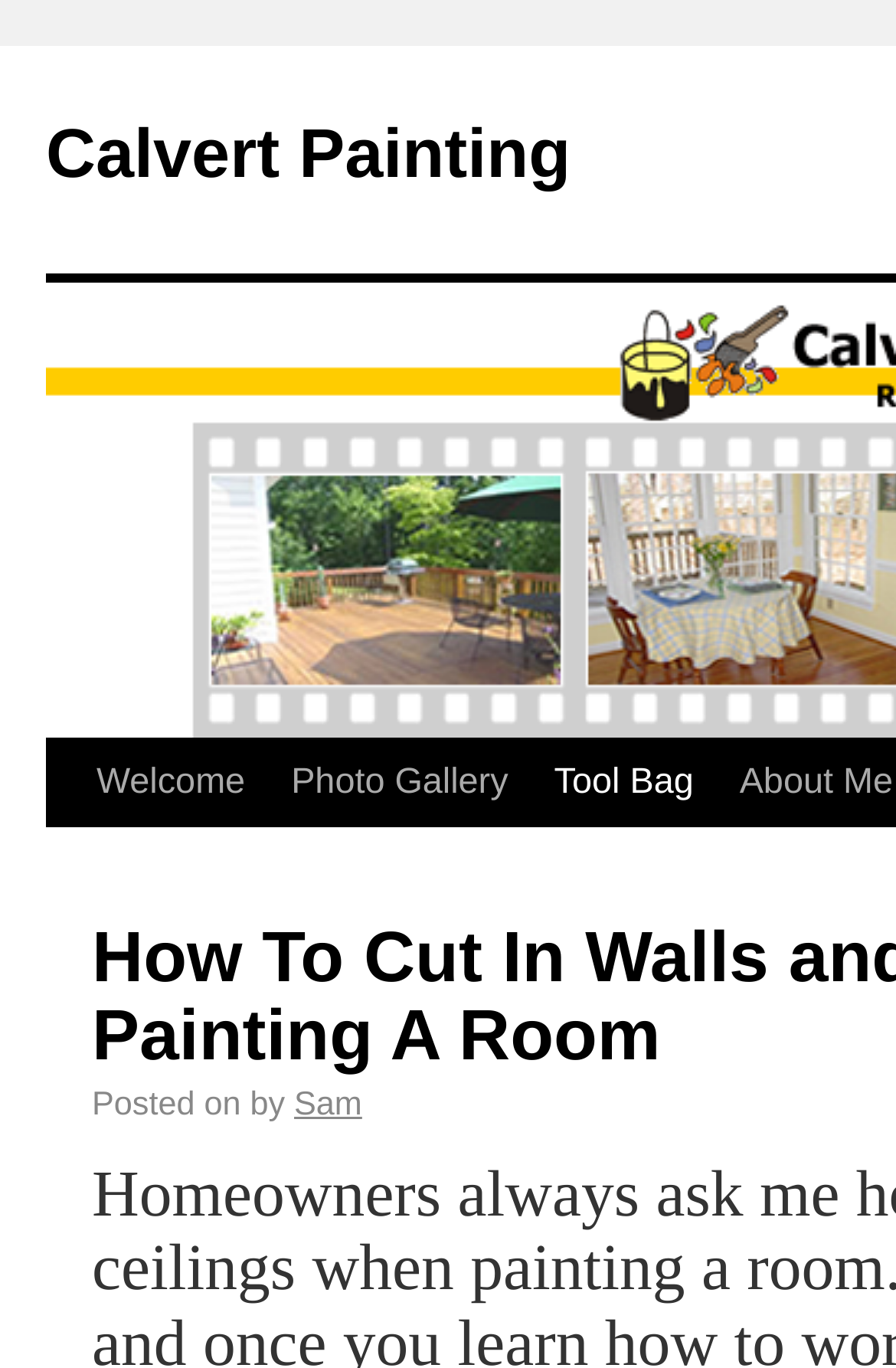What type of service does the company provide?
Using the information presented in the image, please offer a detailed response to the question.

The type of service provided by the company can be inferred from the context of the webpage. Since the company is called Calvert Painting and the webpage has a section called 'Tool Bag', it is likely that the company provides house painting and repair services.